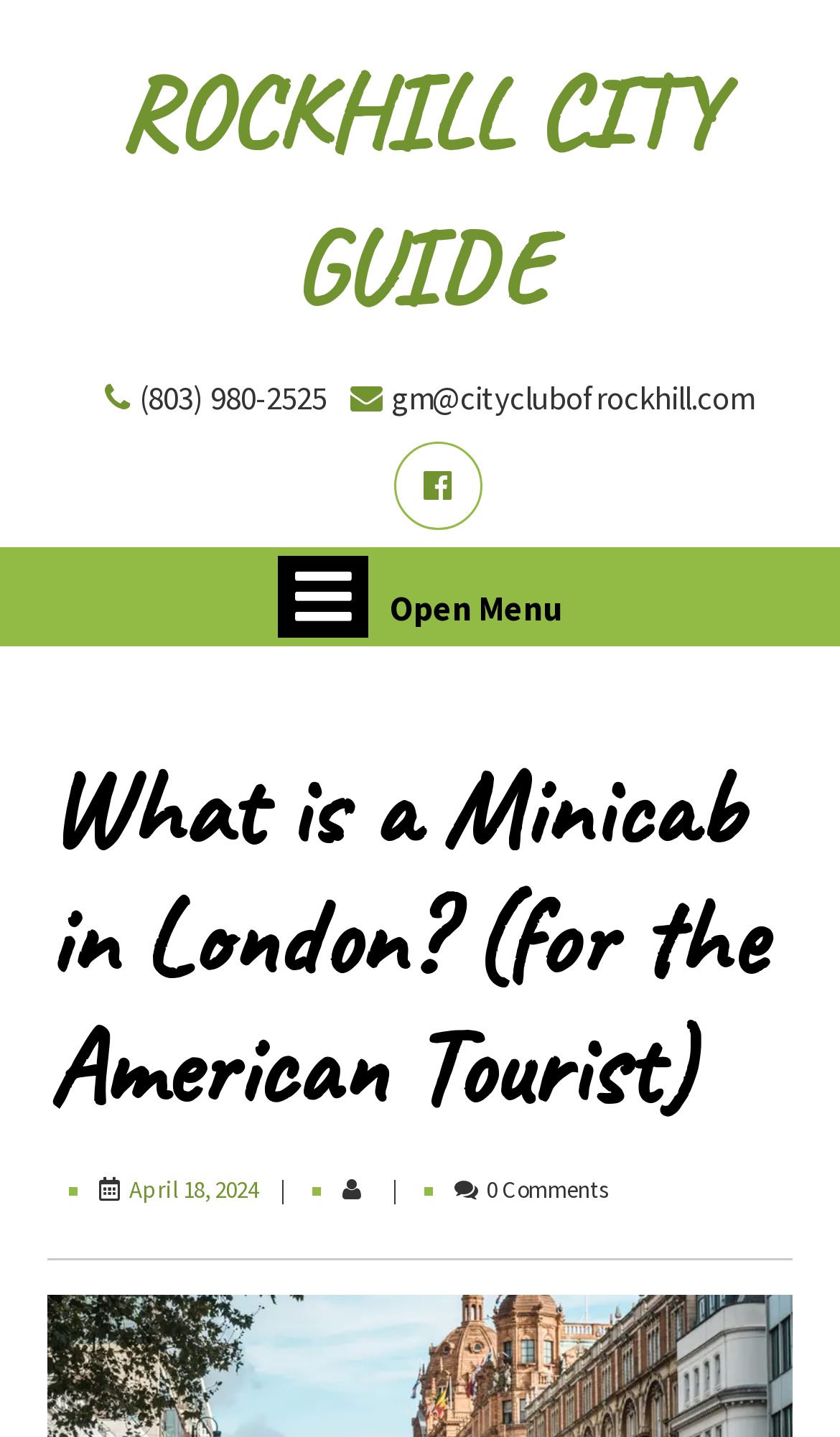What is the phone number of Rockhill City Guide?
Using the image as a reference, answer the question with a short word or phrase.

(803) 980-2525